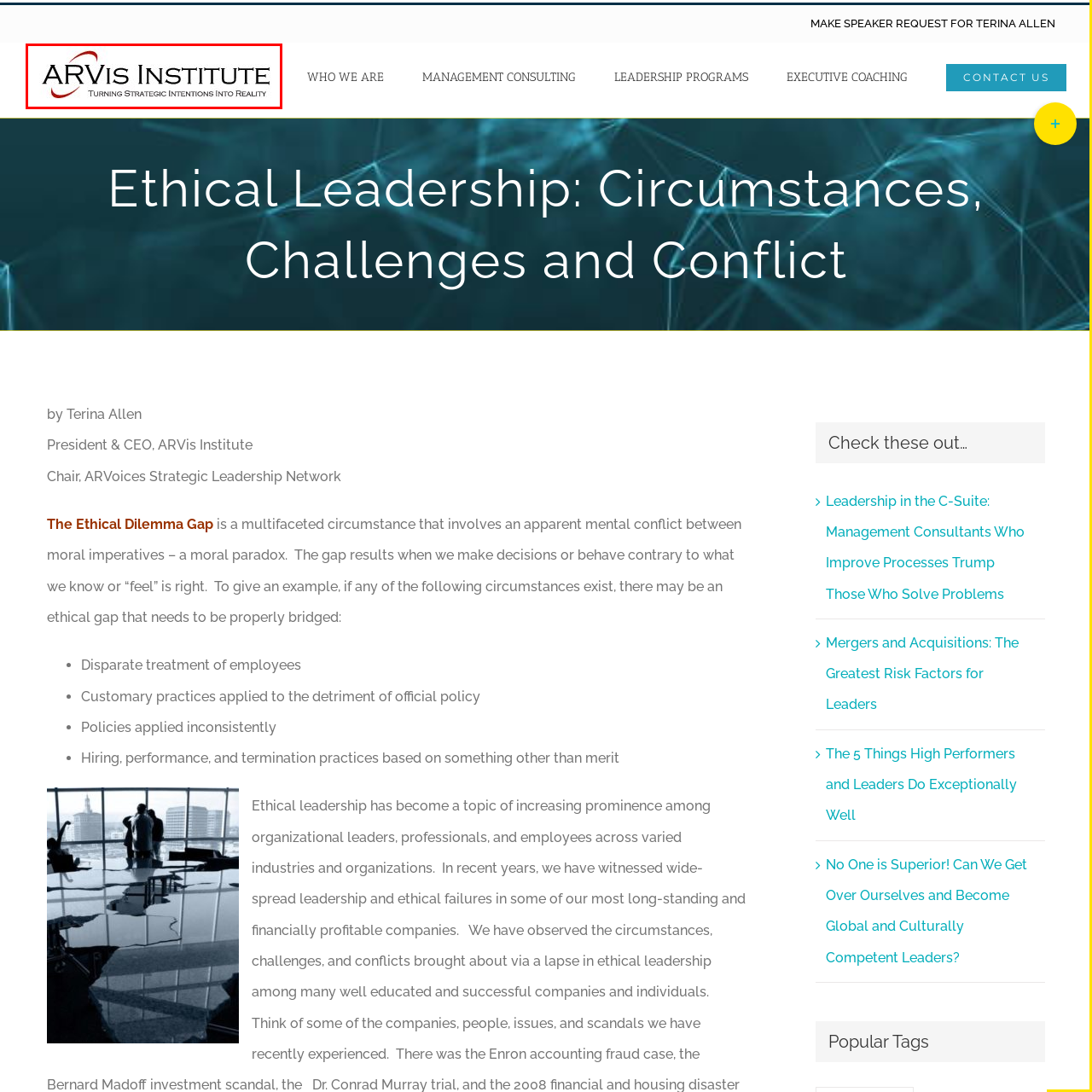Examine the image indicated by the red box and respond with a single word or phrase to the following question:
What is the focus of the ARVis Institute?

Transforming ambitious strategies into actionable outcomes